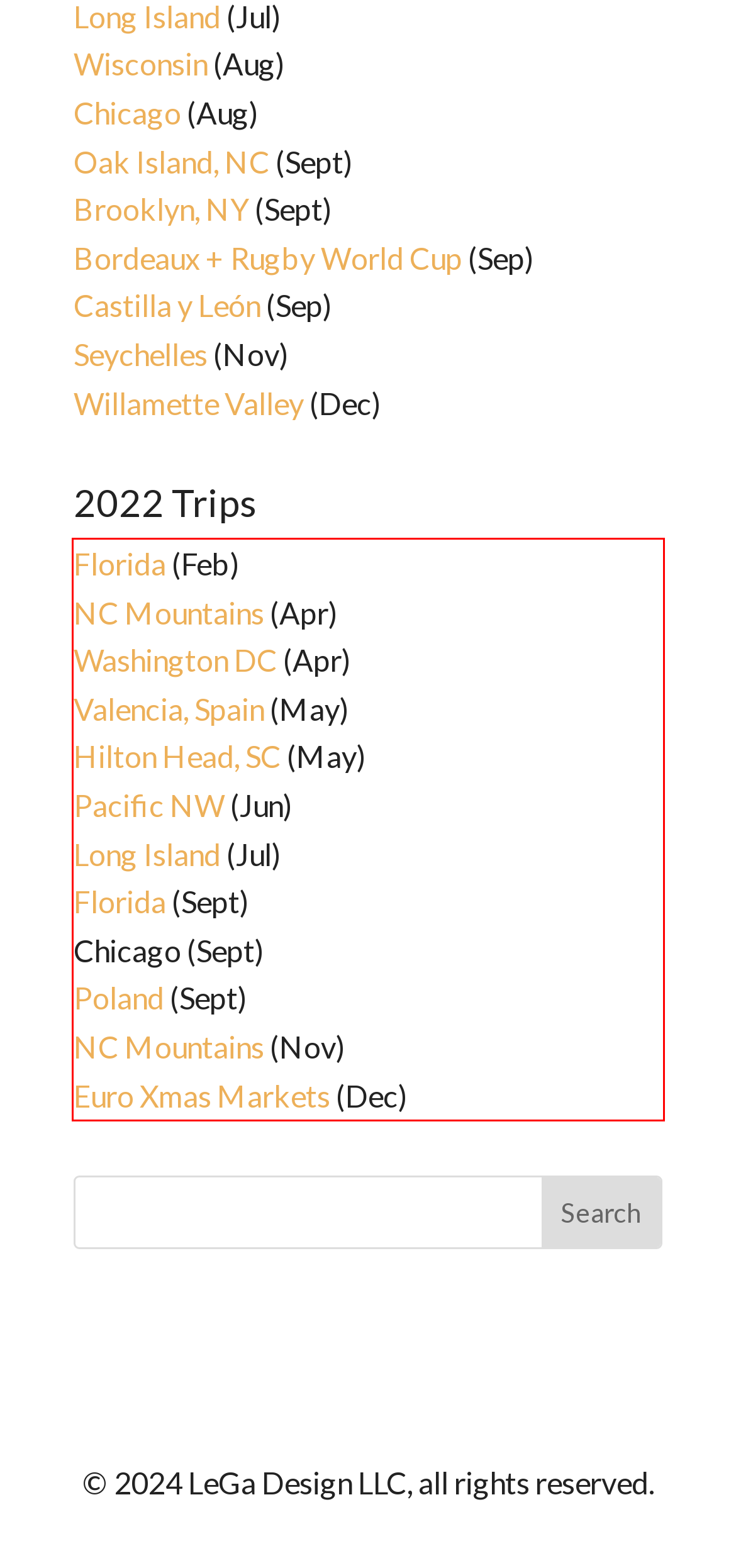Given a screenshot of a webpage containing a red bounding box, perform OCR on the text within this red bounding box and provide the text content.

Florida (Feb) NC Mountains (Apr) Washington DC (Apr) Valencia, Spain (May) Hilton Head, SC (May) Pacific NW (Jun) Long Island (Jul) Florida (Sept) Chicago (Sept) Poland (Sept) NC Mountains (Nov) Euro Xmas Markets (Dec)